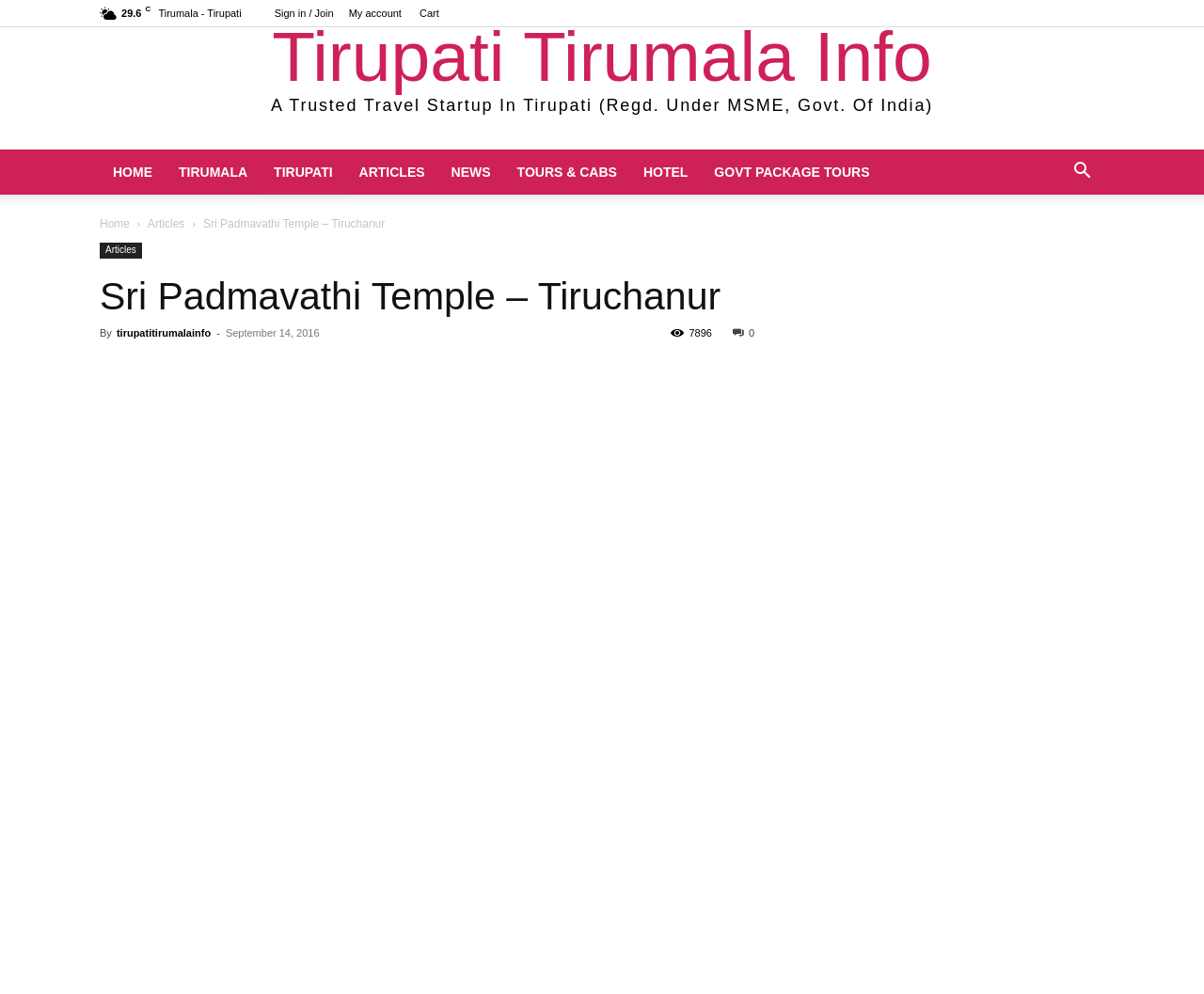Please provide the bounding box coordinates for the element that needs to be clicked to perform the following instruction: "Go to Tirumala page". The coordinates should be given as four float numbers between 0 and 1, i.e., [left, top, right, bottom].

[0.138, 0.15, 0.216, 0.196]